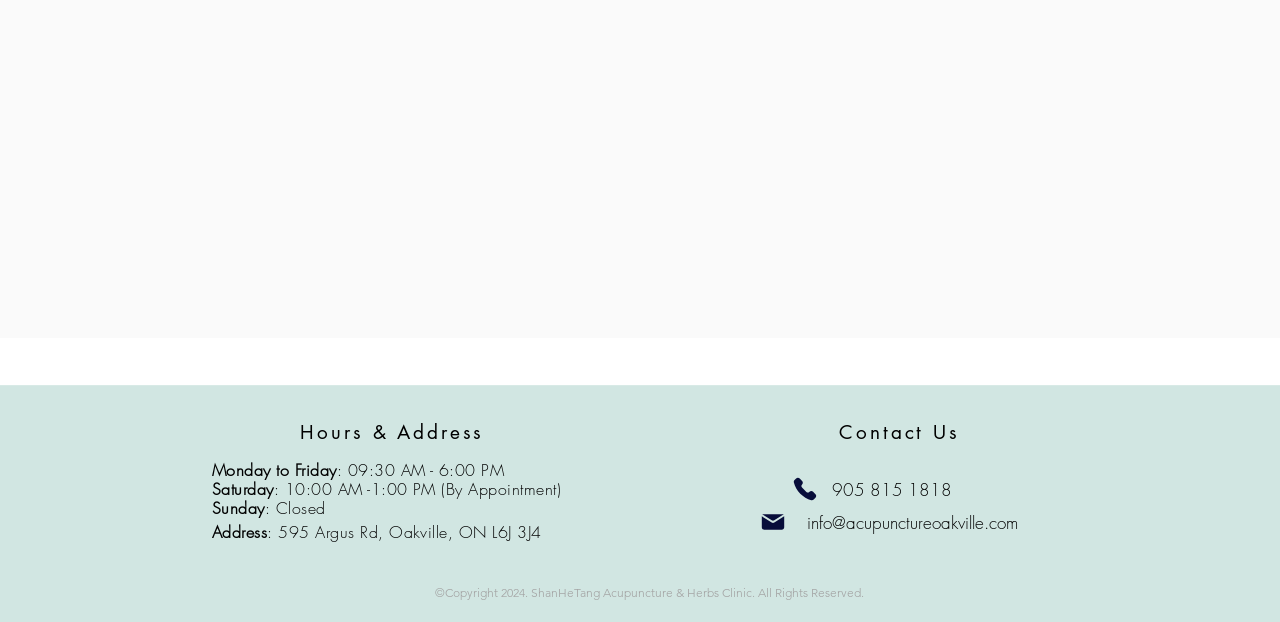Given the description Phone, predict the bounding box coordinates of the UI element. Ensure the coordinates are in the format (top-left x, top-left y, bottom-right x, bottom-right y) and all values are between 0 and 1.

[0.619, 0.765, 0.639, 0.807]